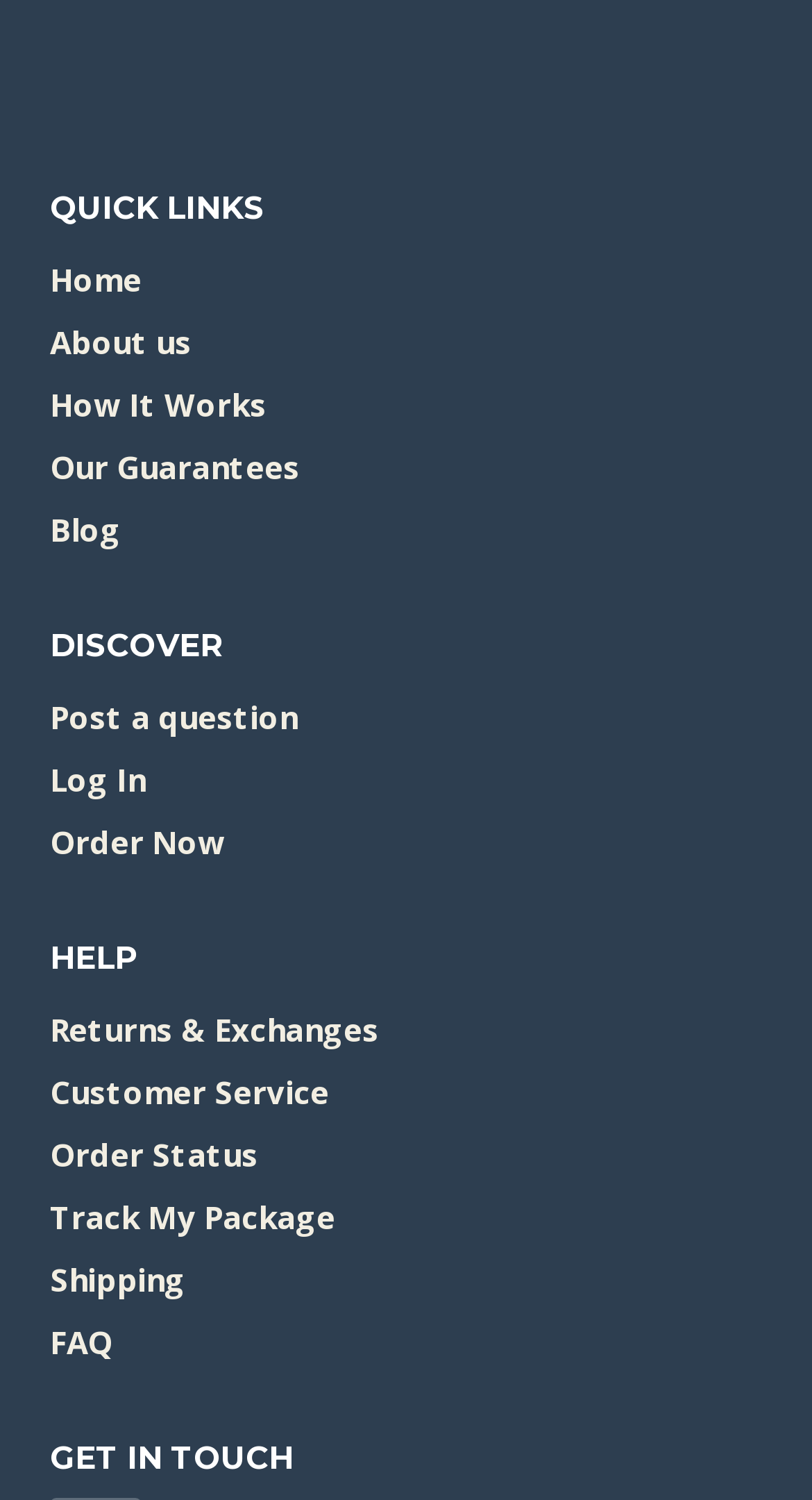Please locate the bounding box coordinates for the element that should be clicked to achieve the following instruction: "Click on Hay fever ‘misery’ for millions this pollen season – expert advice for prevention and treatment". Ensure the coordinates are given as four float numbers between 0 and 1, i.e., [left, top, right, bottom].

None